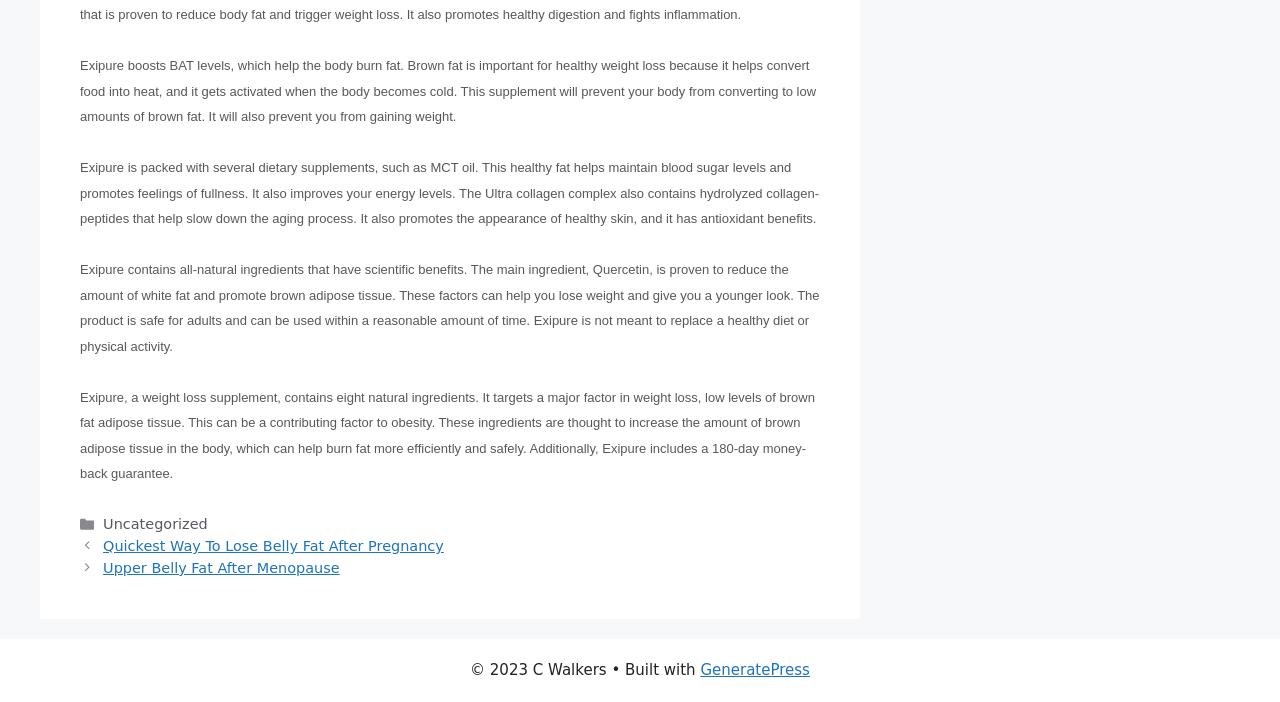What is the benefit of MCT oil in Exipure?
Please provide a single word or phrase in response based on the screenshot.

Maintains blood sugar levels